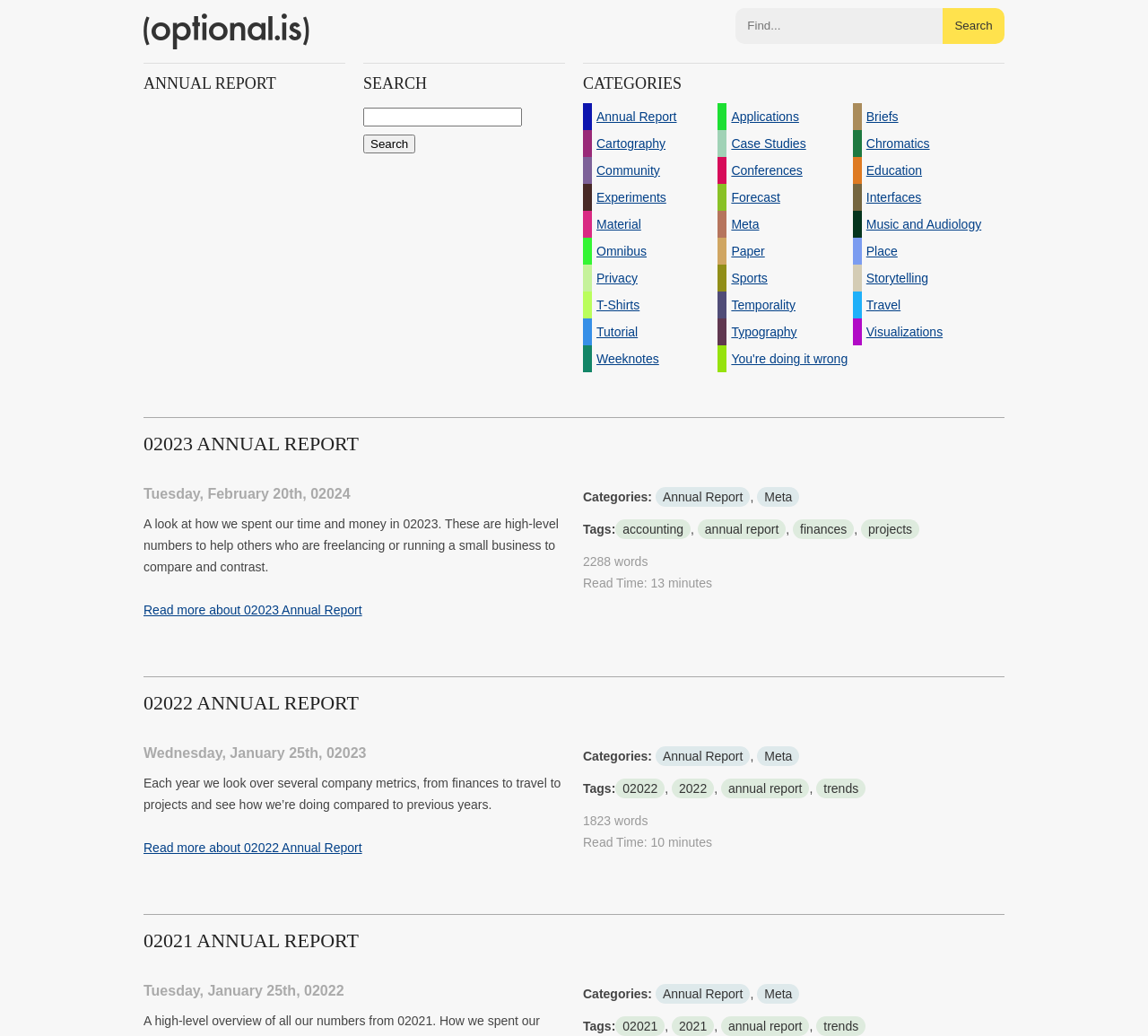Calculate the bounding box coordinates of the UI element given the description: "Annual Report".

[0.571, 0.72, 0.653, 0.739]